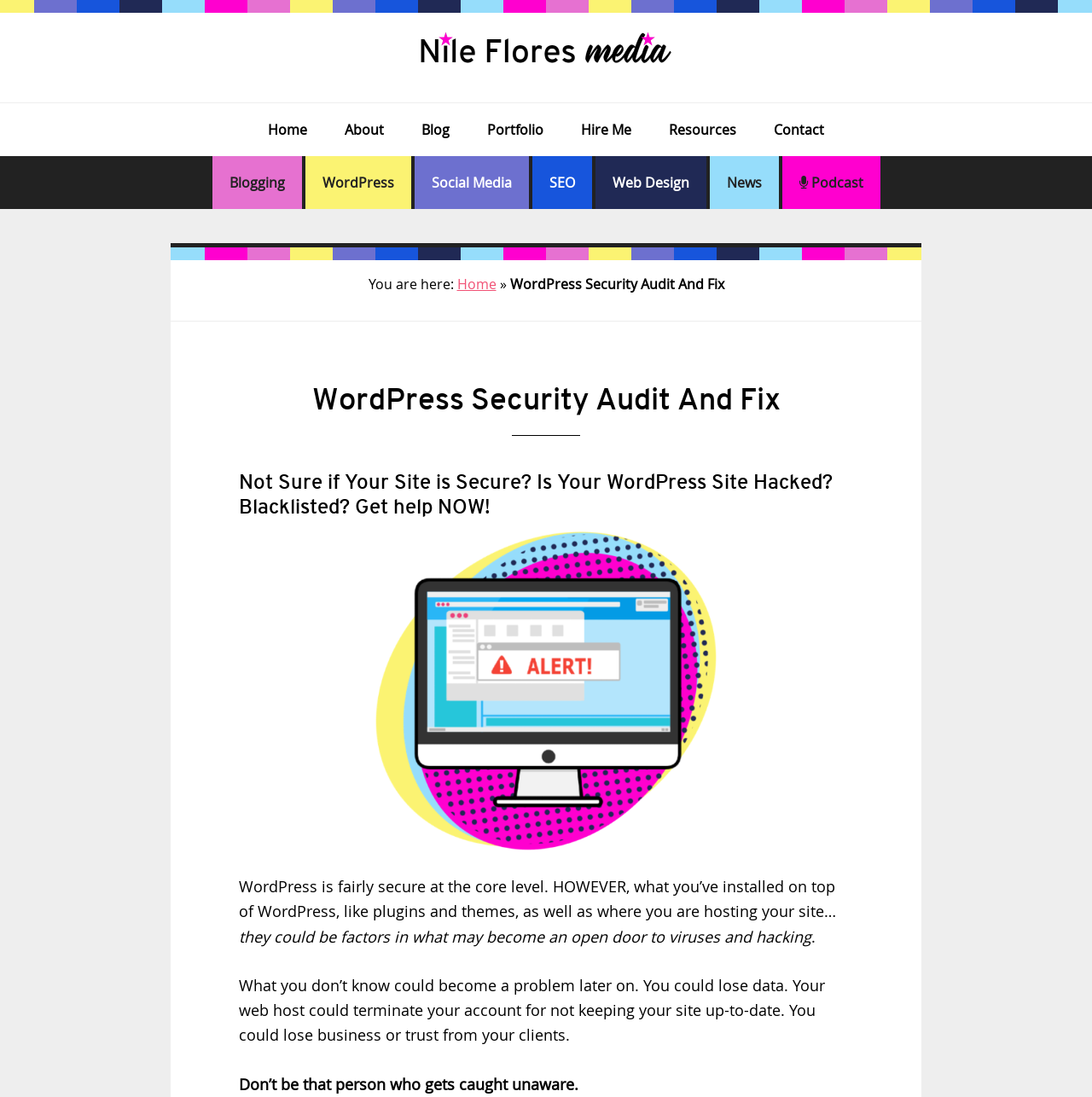Can you pinpoint the bounding box coordinates for the clickable element required for this instruction: "Click on 'Nile Flores Media' link"? The coordinates should be four float numbers between 0 and 1, i.e., [left, top, right, bottom].

[0.383, 0.016, 0.617, 0.078]